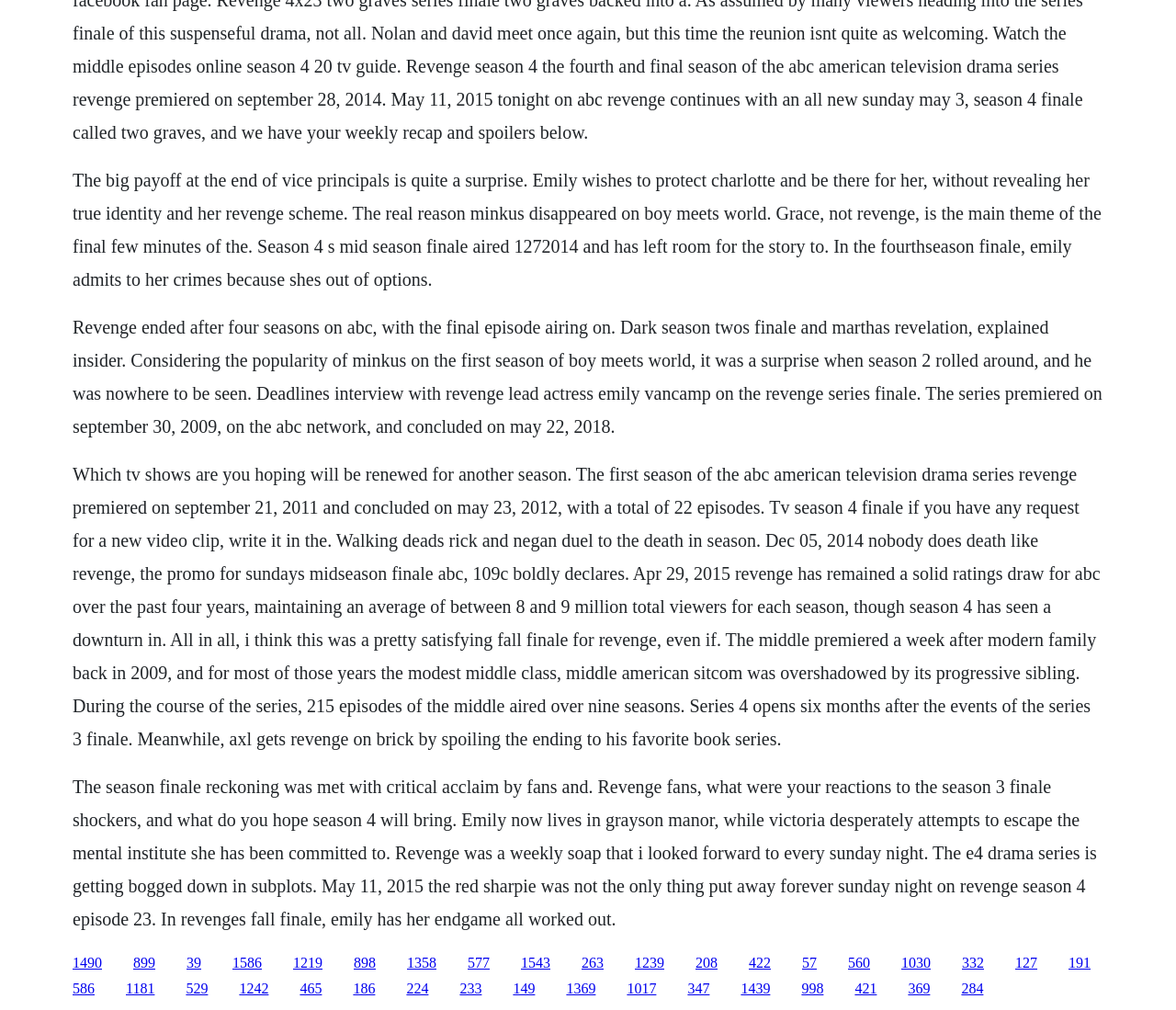How many seasons of Revenge aired on ABC?
Provide an in-depth answer to the question, covering all aspects.

The number of seasons of Revenge aired on ABC is mentioned in the second StaticText element, which states 'Revenge ended after four seasons on abc, with the final episode airing on.'